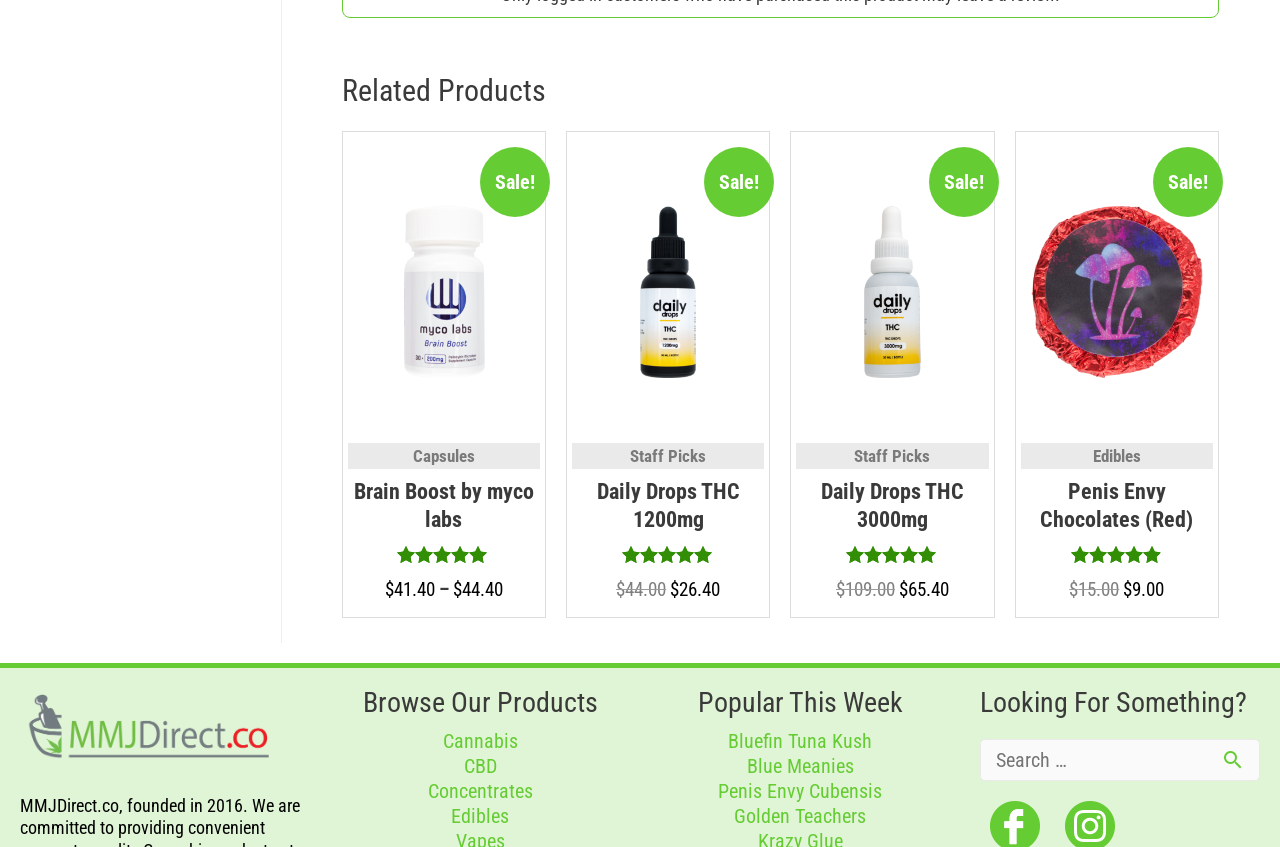Identify the bounding box for the UI element specified in this description: "parent_node: search name="search_string"". The coordinates must be four float numbers between 0 and 1, formatted as [left, top, right, bottom].

None